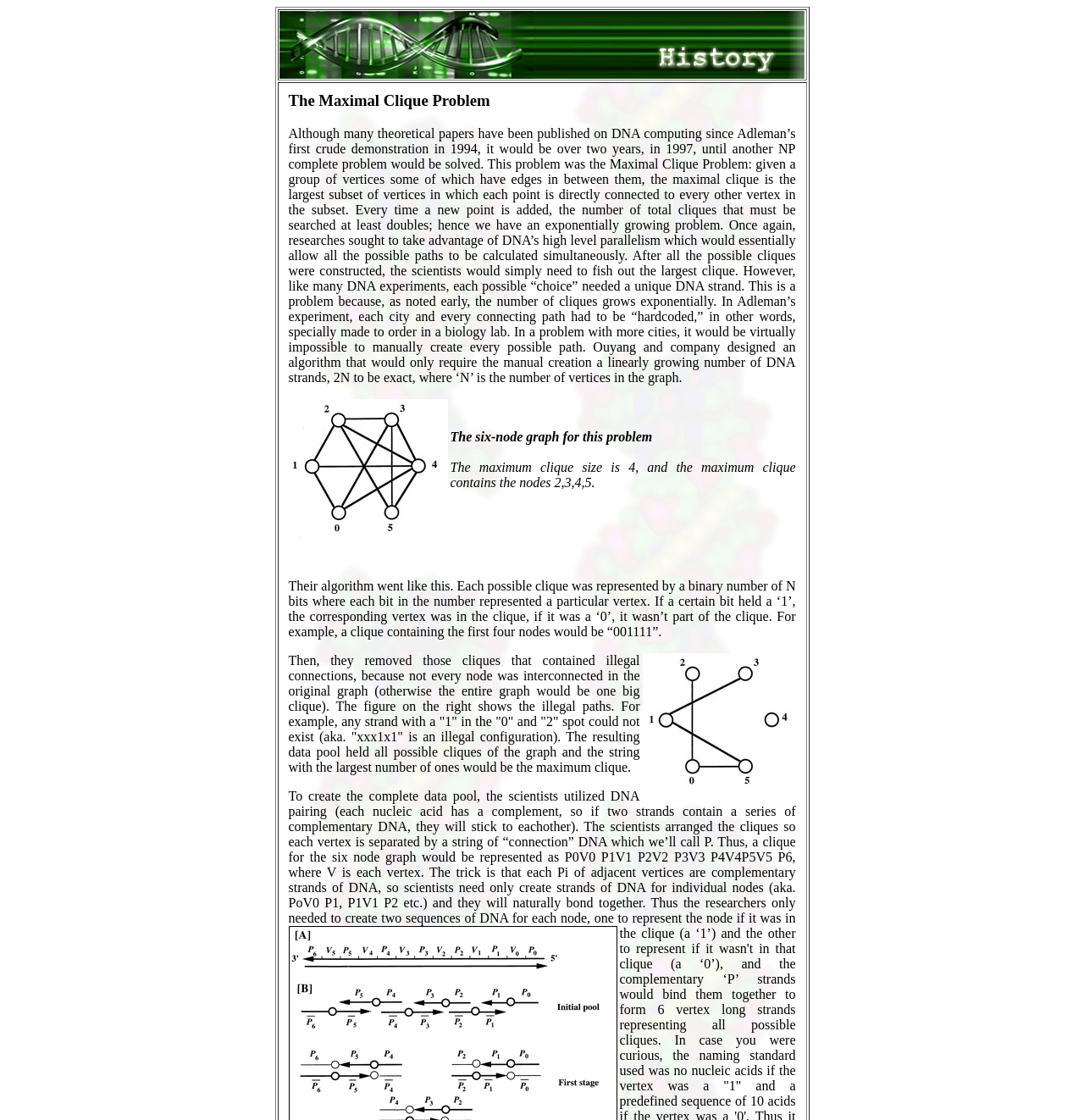What is the maximum clique size in the example?
Your answer should be a single word or phrase derived from the screenshot.

4